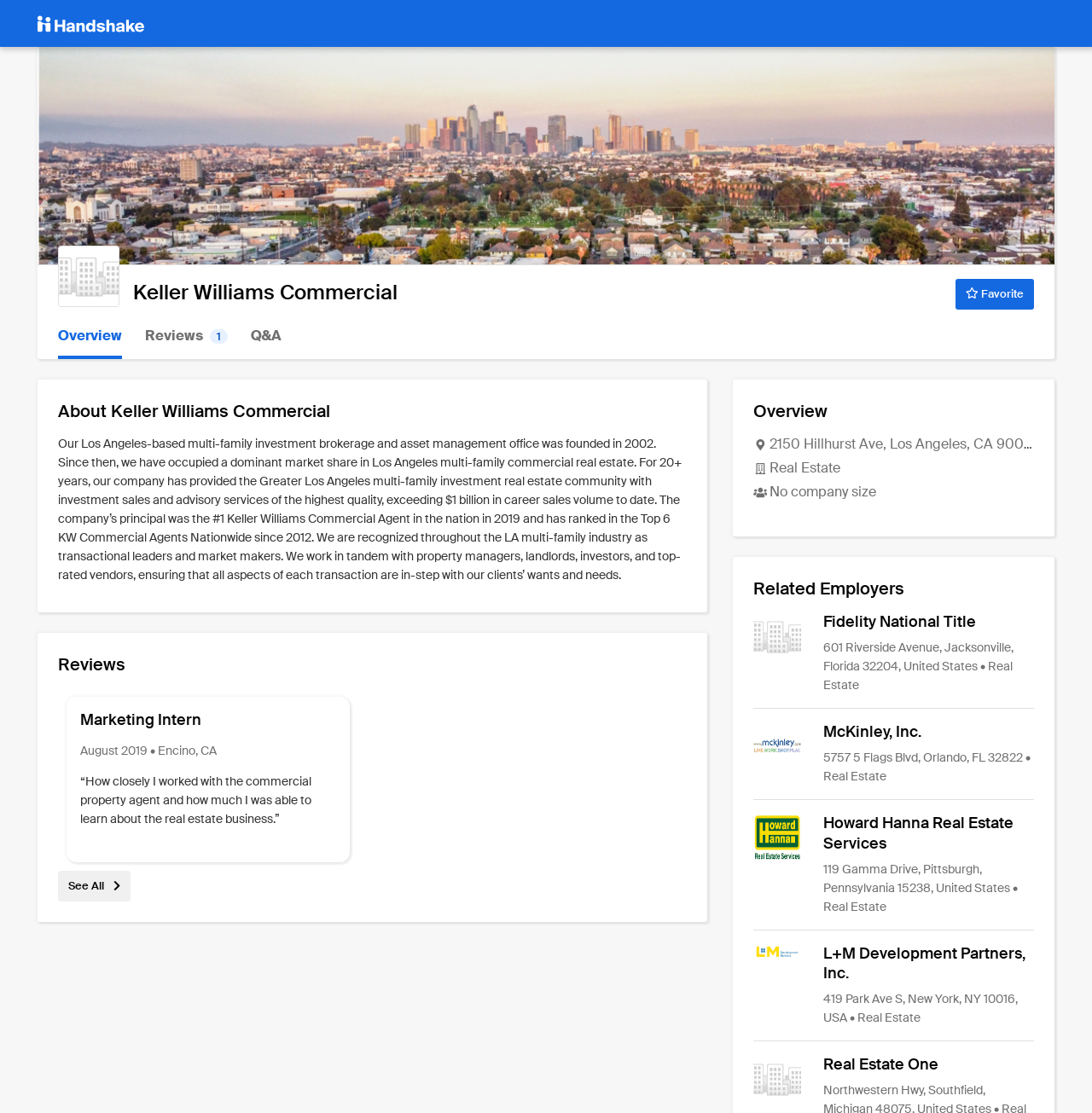Use a single word or phrase to answer the following:
What is the name of the company?

Keller Williams Commercial